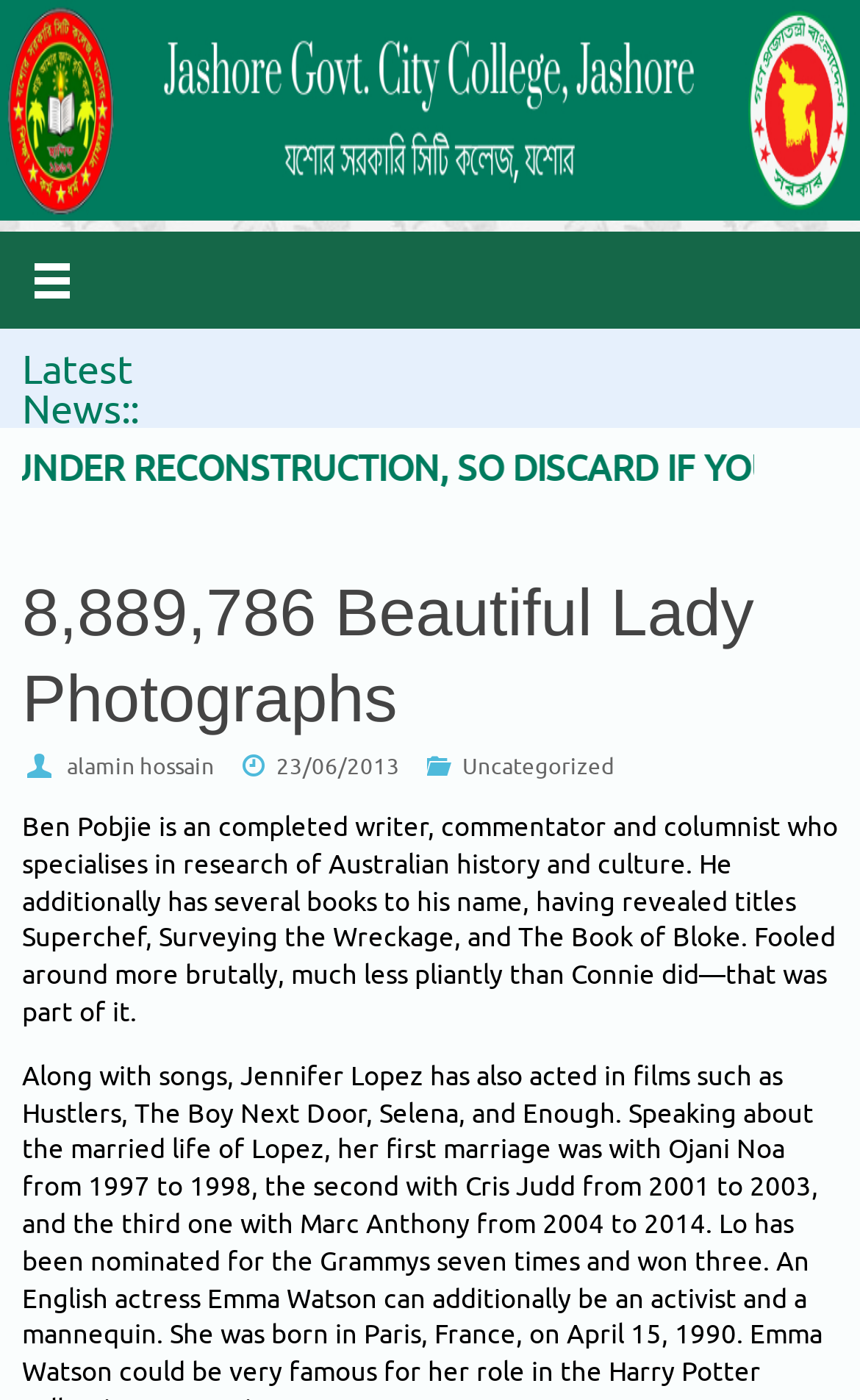What is Ben Pobjie's profession?
Deliver a detailed and extensive answer to the question.

I found Ben Pobjie's profession by reading the static text element that describes him as 'an completed writer, commentator and columnist who specialises in research of Australian history and culture'.